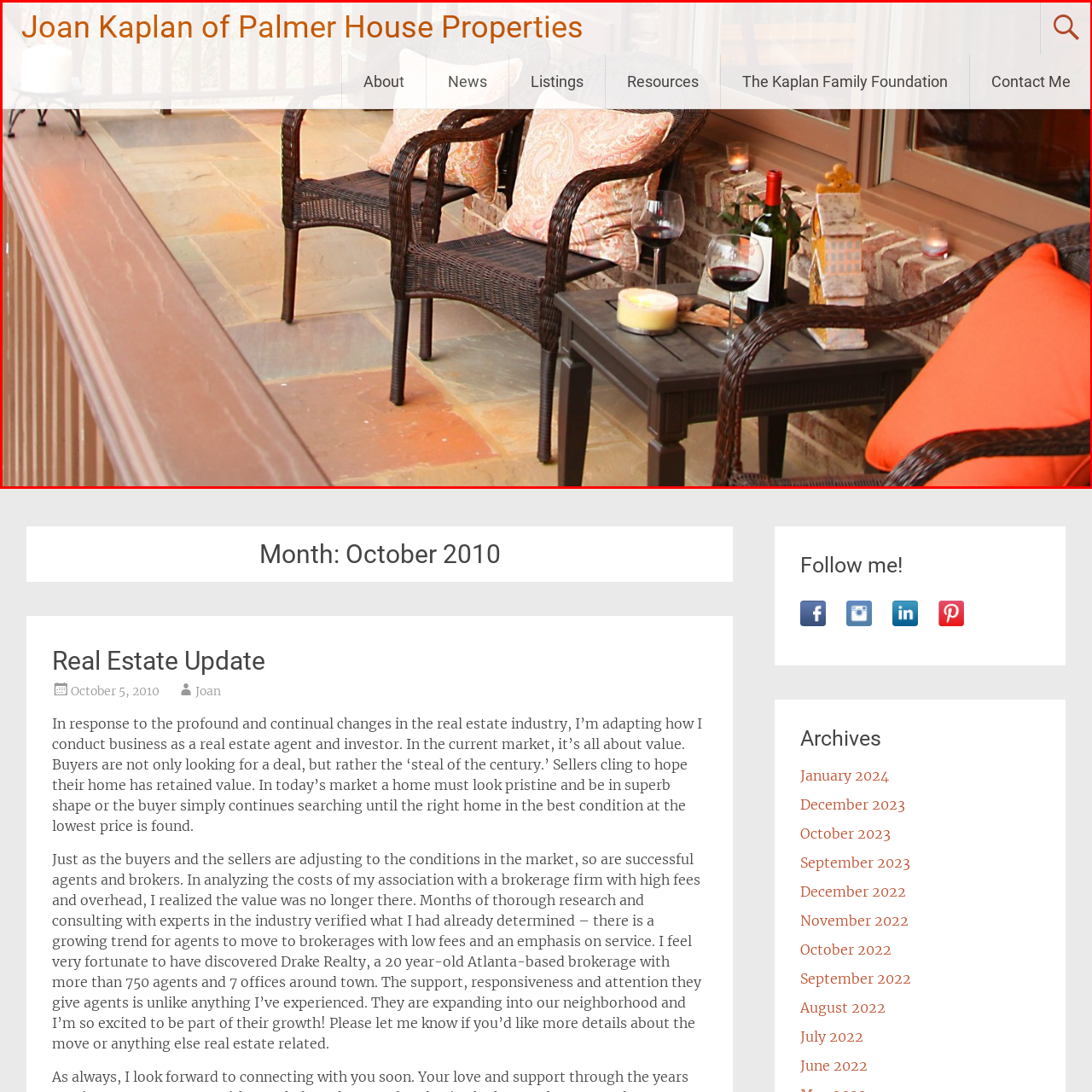Articulate a detailed narrative of what is visible inside the red-delineated region of the image.

The image presents a cozy outdoor setting associated with Joan Kaplan of Palmer House Properties. It features two elegant wicker chairs adorned with decorative orange cushions, inviting relaxation. A small table between them holds a bottle of red wine, a glass of wine, and a lit candle, creating an inviting ambiance. The backdrop showcases stone flooring and a warm, welcoming atmosphere, perfect for casual gatherings or enjoying a moment of tranquility. This image encapsulates the essence of a welcoming home environment, ideal for real estate enthusiasts or anyone seeking comfort in their outdoor spaces.